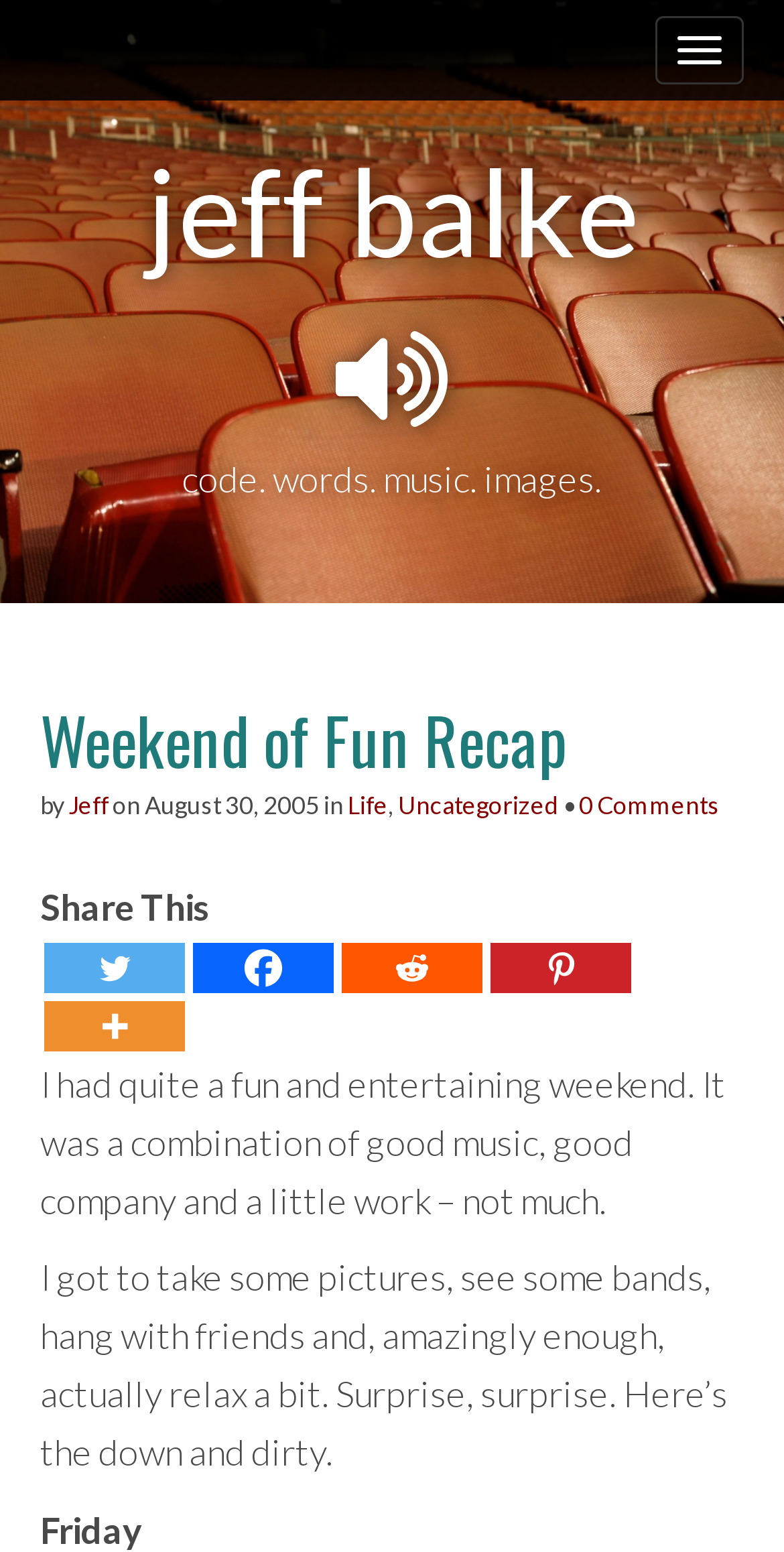Predict the bounding box coordinates of the area that should be clicked to accomplish the following instruction: "Click the Pinterest link". The bounding box coordinates should consist of four float numbers between 0 and 1, i.e., [left, top, right, bottom].

[0.626, 0.607, 0.805, 0.64]